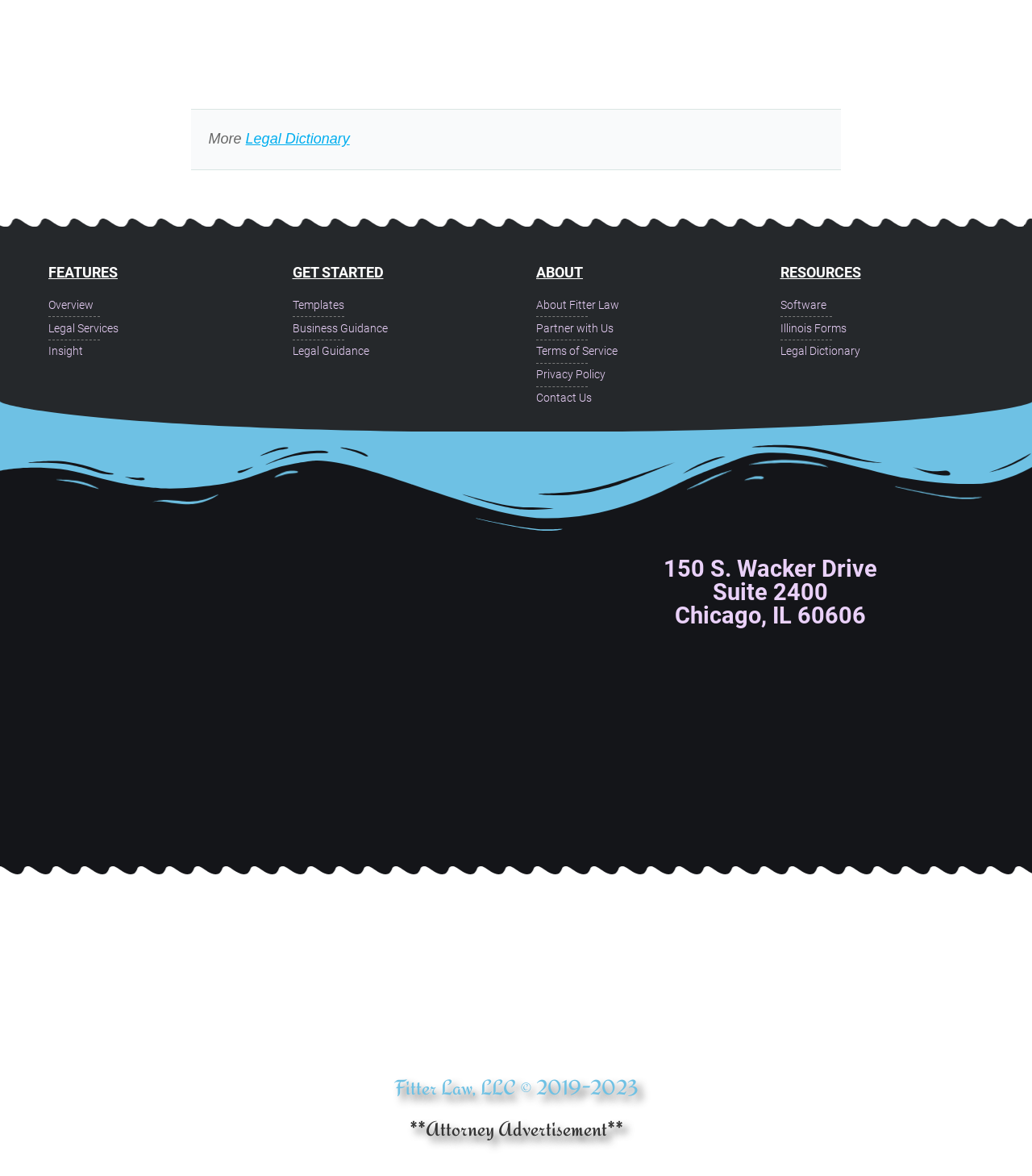Use a single word or phrase to respond to the question:
How many images are on the webpage?

5